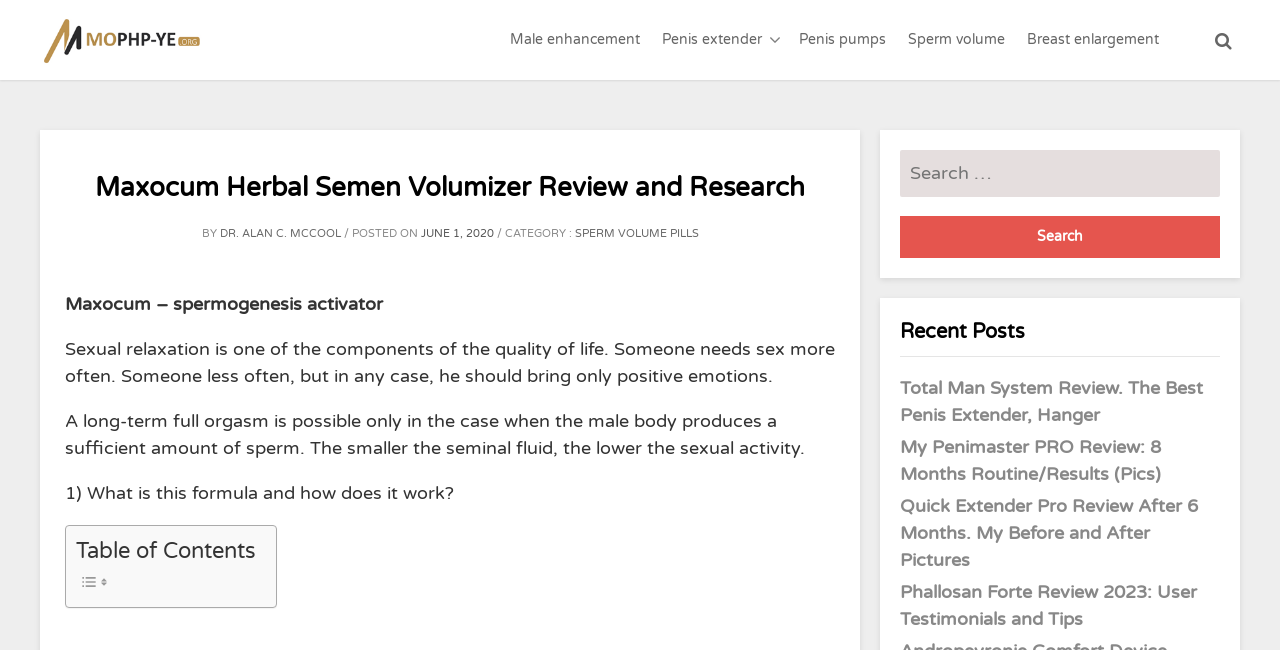Who is the author of the post?
Please provide a detailed and comprehensive answer to the question.

I found the author of the post by looking at the text 'BY' and the link next to it, which is 'DR. ALAN C. MCCOOL'.